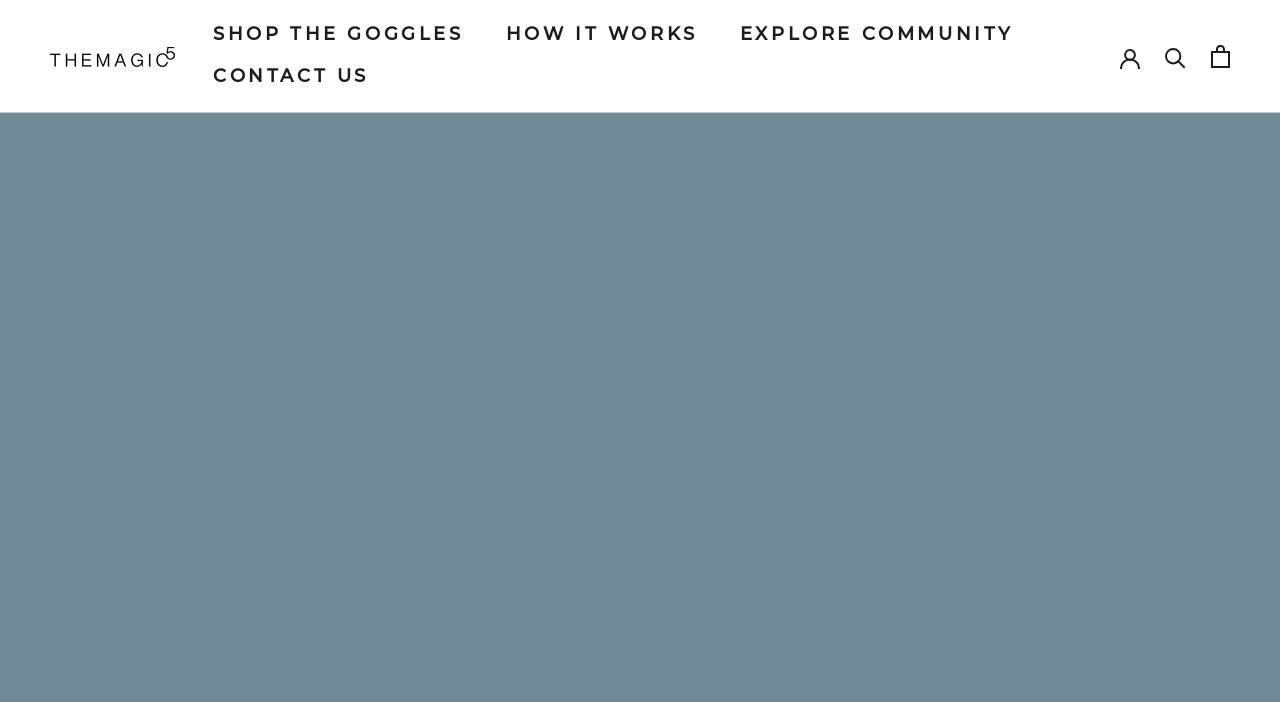Can you find the bounding box coordinates for the element that needs to be clicked to execute this instruction: "Go to the previous page"? The coordinates should be given as four float numbers between 0 and 1, i.e., [left, top, right, bottom].

[0.819, 0.089, 0.875, 0.111]